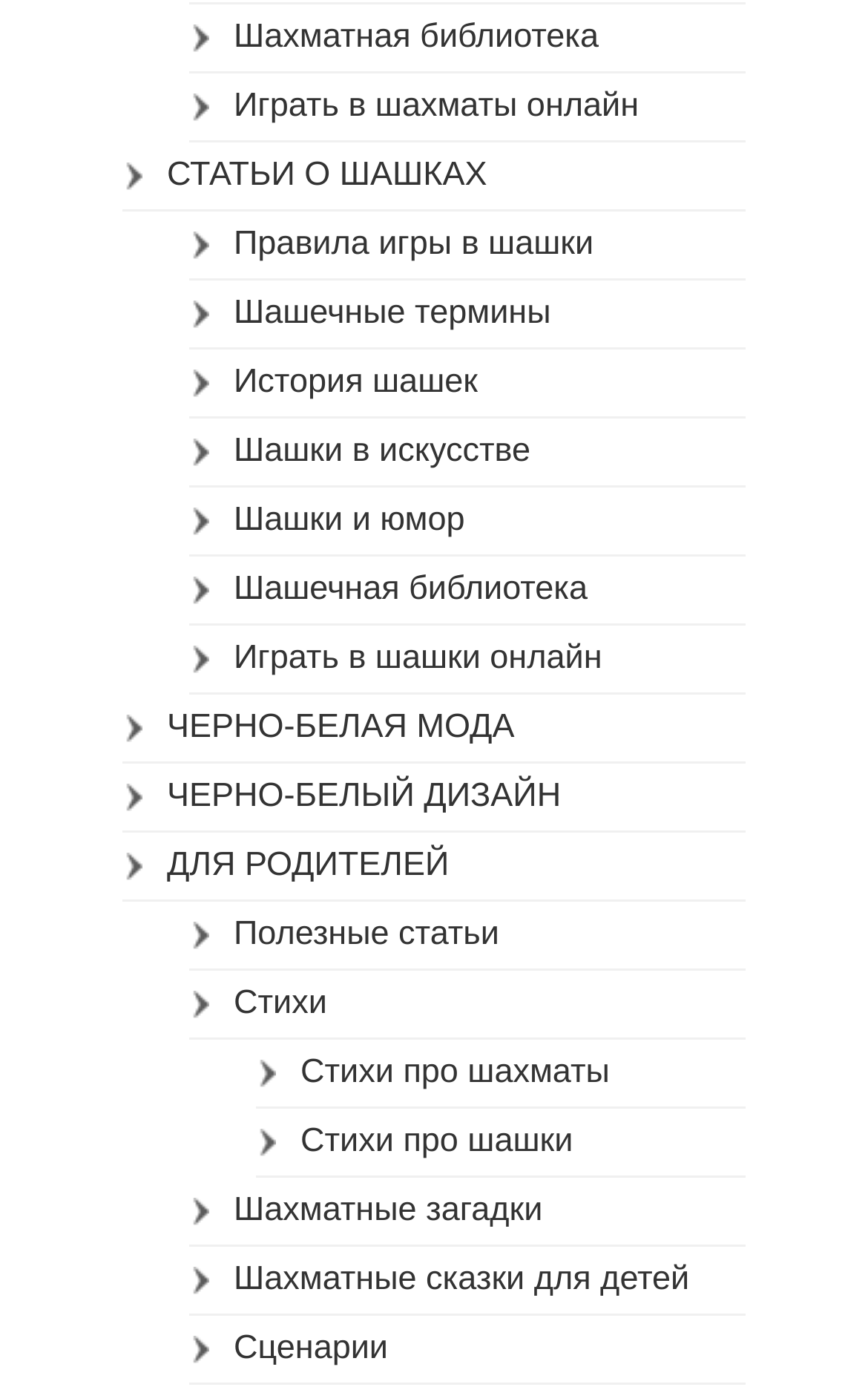Please identify the bounding box coordinates of the clickable element to fulfill the following instruction: "Explore chess and humor". The coordinates should be four float numbers between 0 and 1, i.e., [left, top, right, bottom].

[0.218, 0.352, 0.859, 0.402]